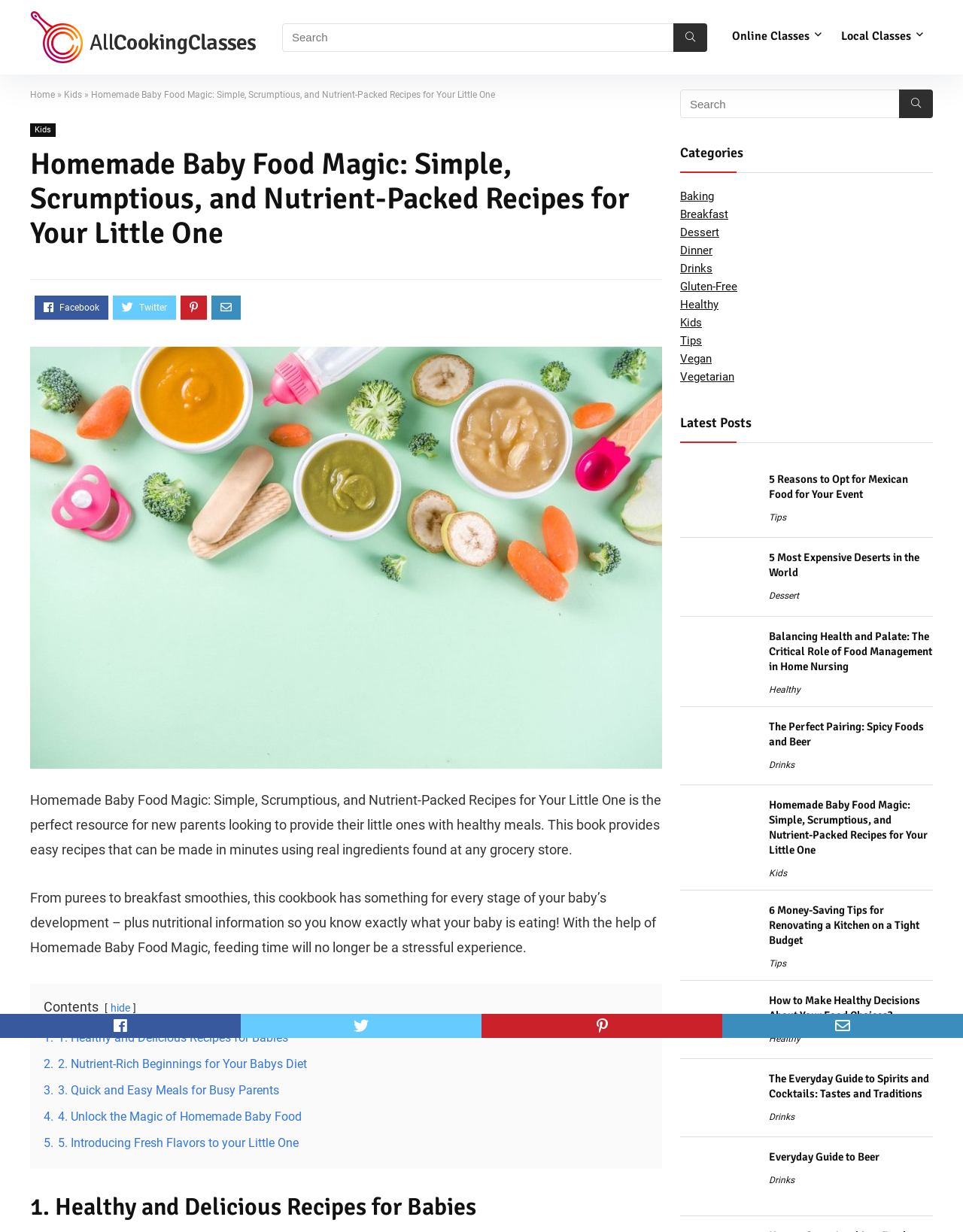Please locate the bounding box coordinates of the region I need to click to follow this instruction: "Explore 'Local Classes'".

[0.863, 0.019, 0.969, 0.042]